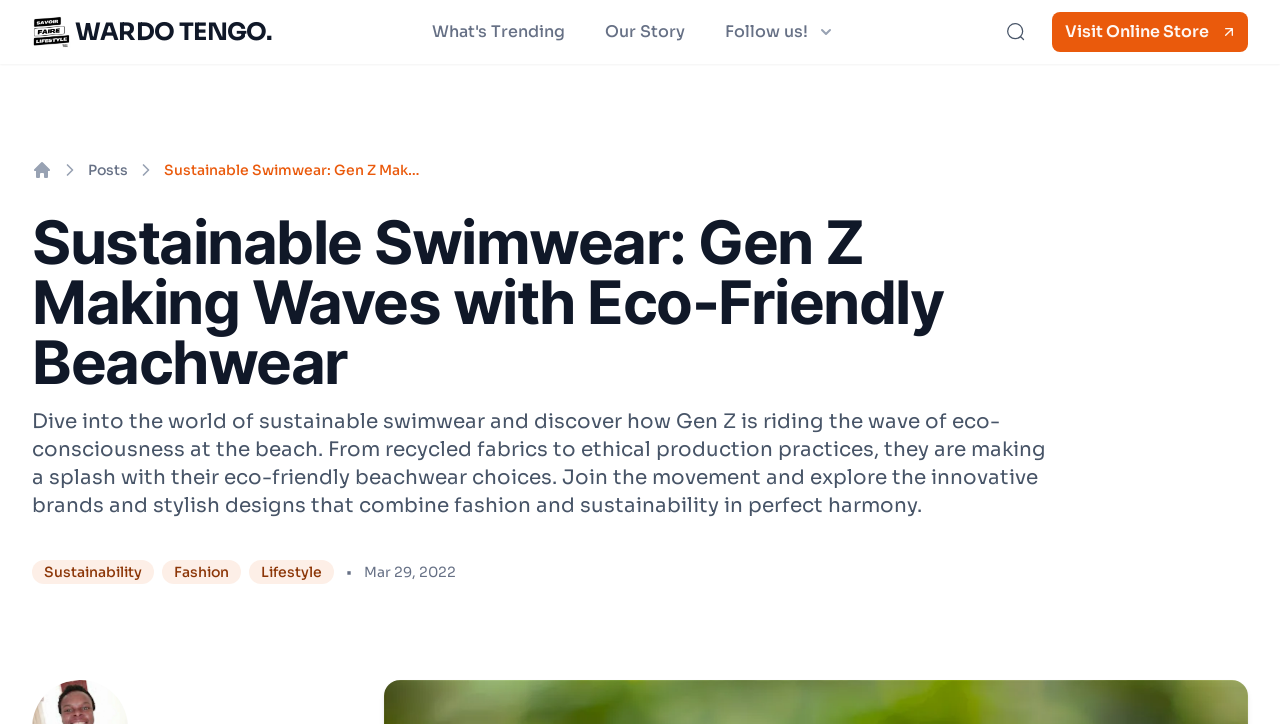Locate the bounding box coordinates of the area where you should click to accomplish the instruction: "Visit the online store".

[0.822, 0.017, 0.975, 0.072]